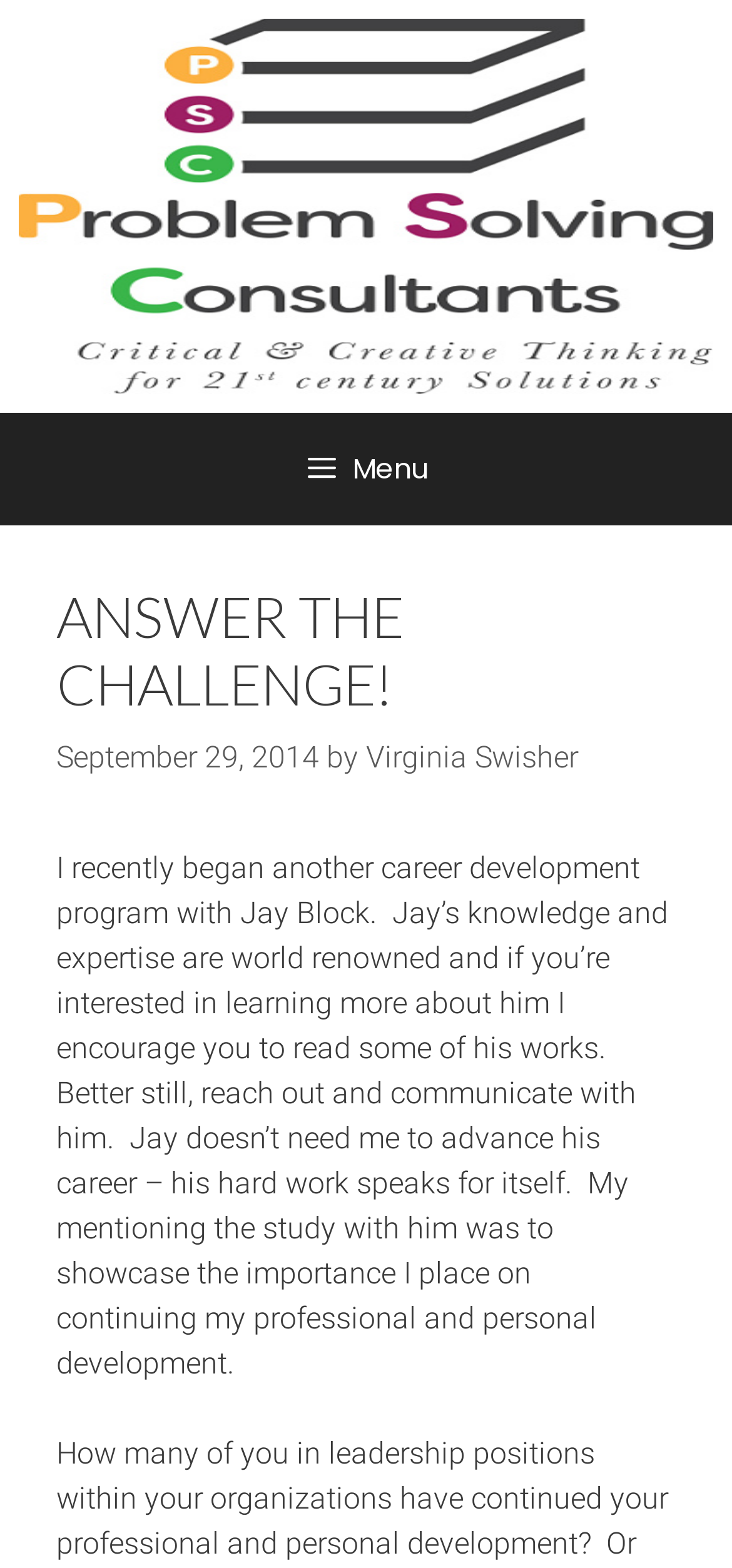Explain the features and main sections of the webpage comprehensively.

The webpage is titled "Answer the Challenge! – Problem Solving Consultants" and appears to be a blog or article page. At the top, there is a banner that spans the entire width of the page, containing a link to "Problem Solving Consultants" with an accompanying image. 

Below the banner, there is a primary navigation menu that also spans the entire width of the page. The menu has a button labeled "Menu" that, when expanded, reveals a dropdown menu.

The main content of the page is a single article or blog post. The title of the post, "ANSWER THE CHALLENGE!", is prominently displayed in a large font size. Below the title, there is a timestamp indicating that the post was published on September 29, 2014, followed by the author's name, "Virginia Swisher". 

The main body of the post is a block of text that discusses the author's experience with a career development program led by Jay Block. The text is several paragraphs long and fills the majority of the page.